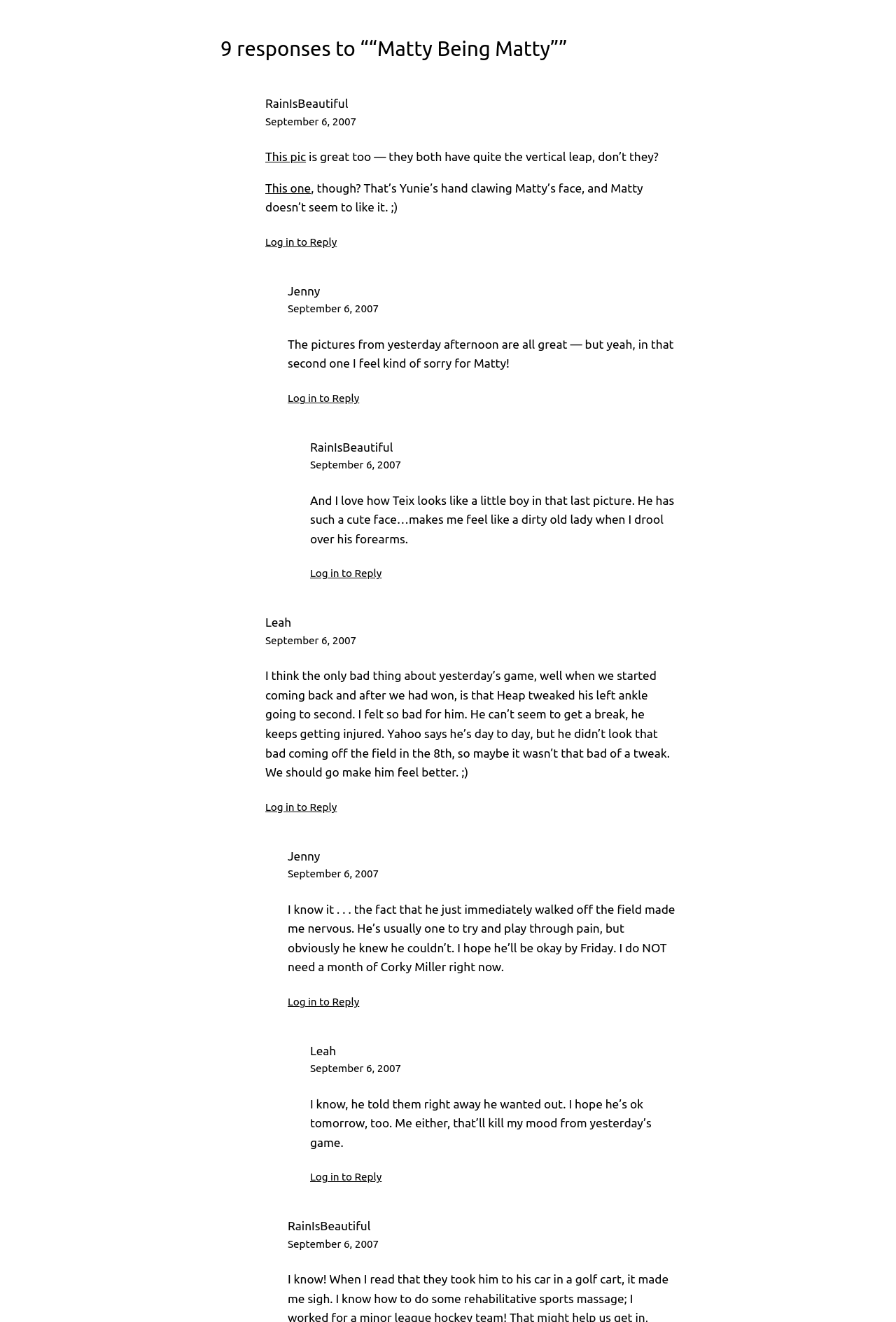Please determine the bounding box coordinates of the section I need to click to accomplish this instruction: "Submit a manuscript".

None